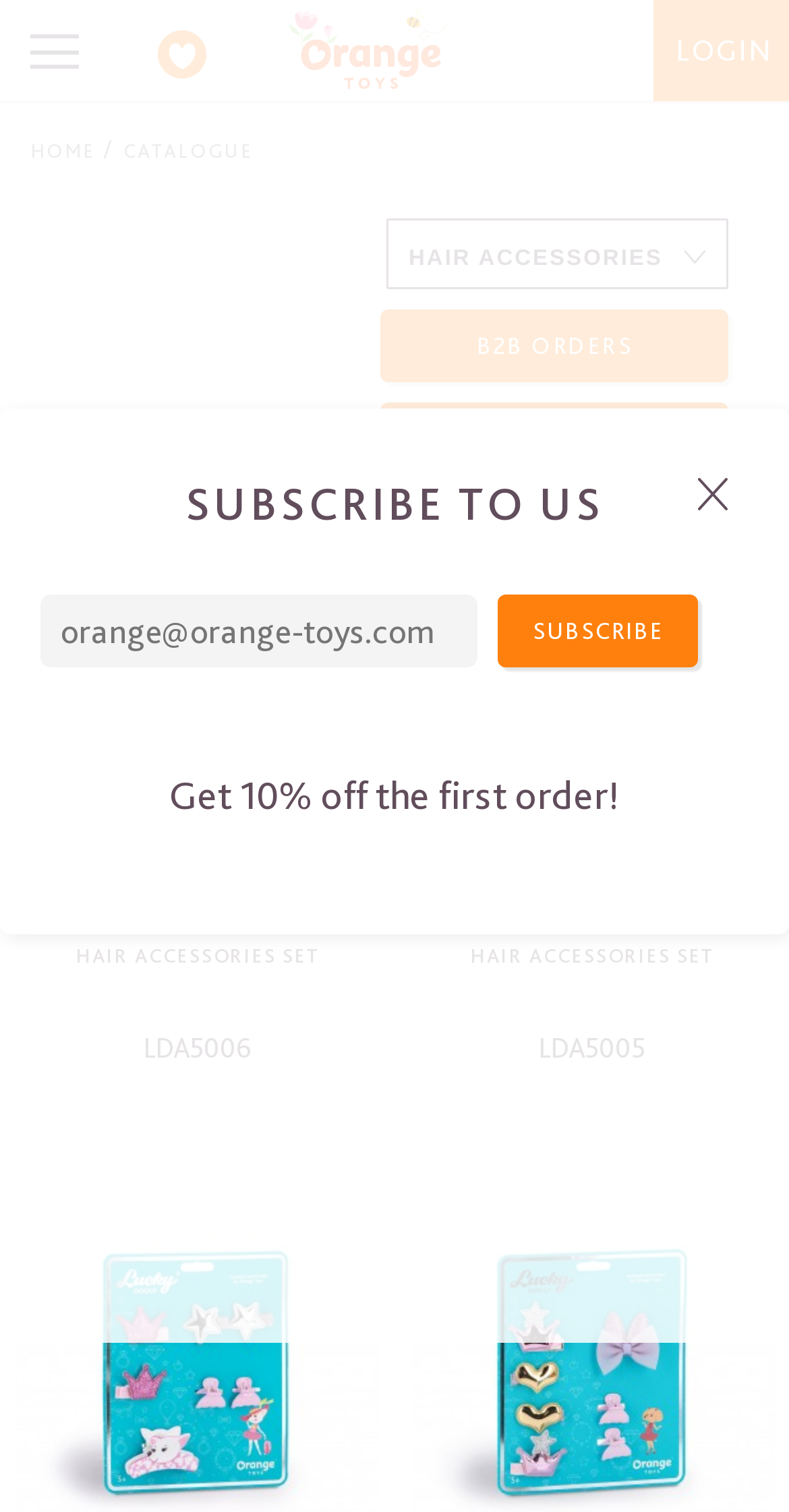Please determine the bounding box coordinates of the element's region to click for the following instruction: "View Orange Toys".

[0.367, 0.005, 0.633, 0.059]